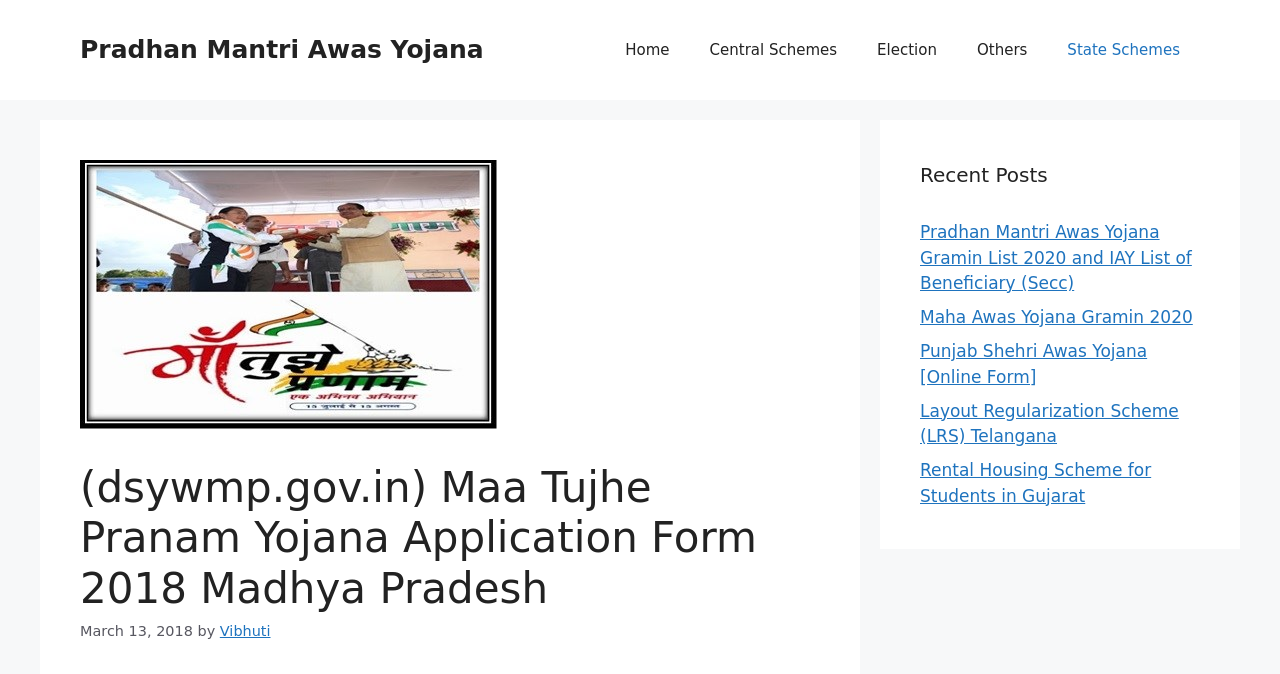Predict the bounding box for the UI component with the following description: "Vibhuti".

[0.172, 0.925, 0.211, 0.949]